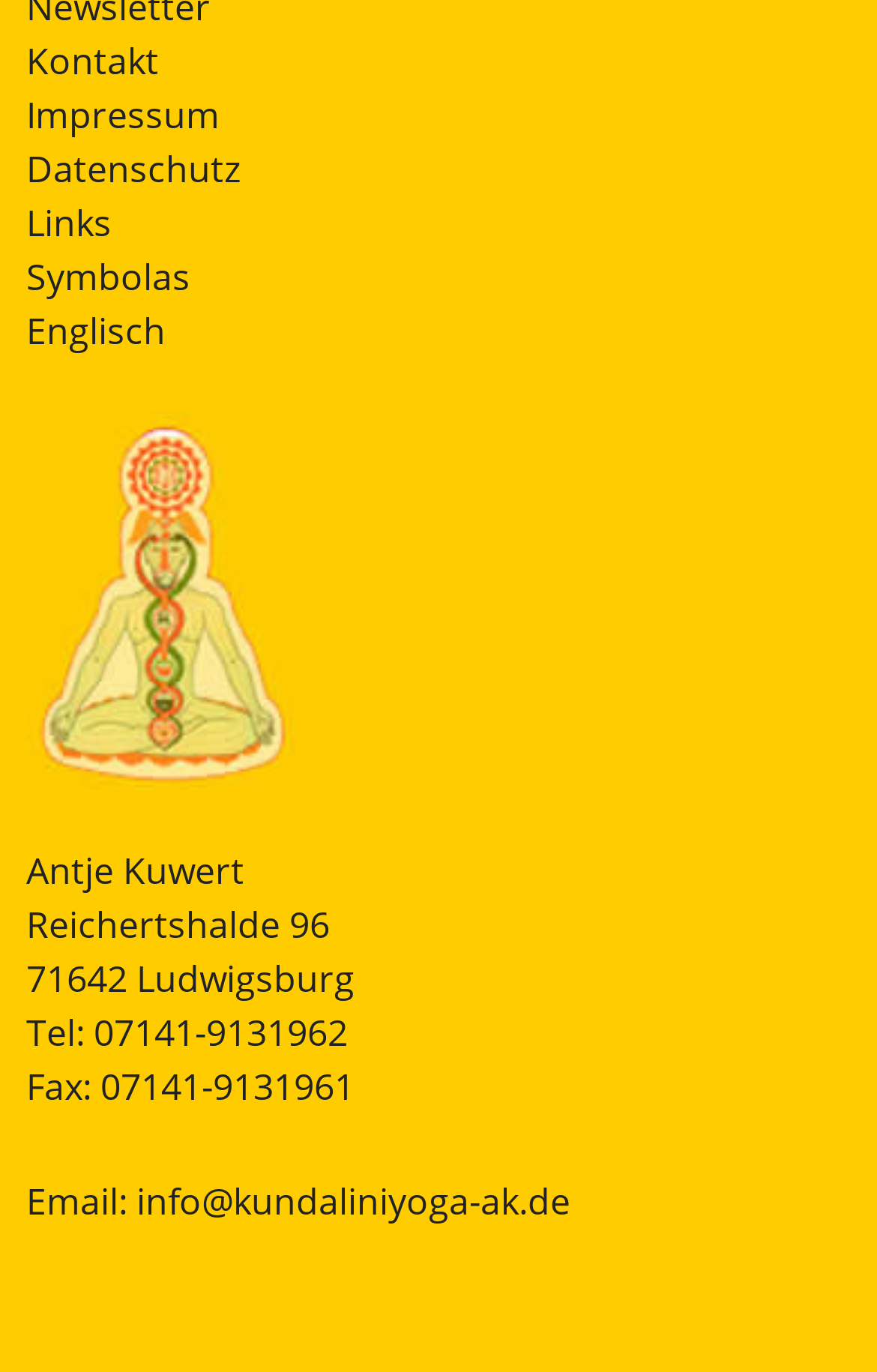Please find the bounding box for the following UI element description. Provide the coordinates in (top-left x, top-left y, bottom-right x, bottom-right y) format, with values between 0 and 1: parent_node: Antje Kuwert

[0.65, 0.857, 0.766, 0.893]